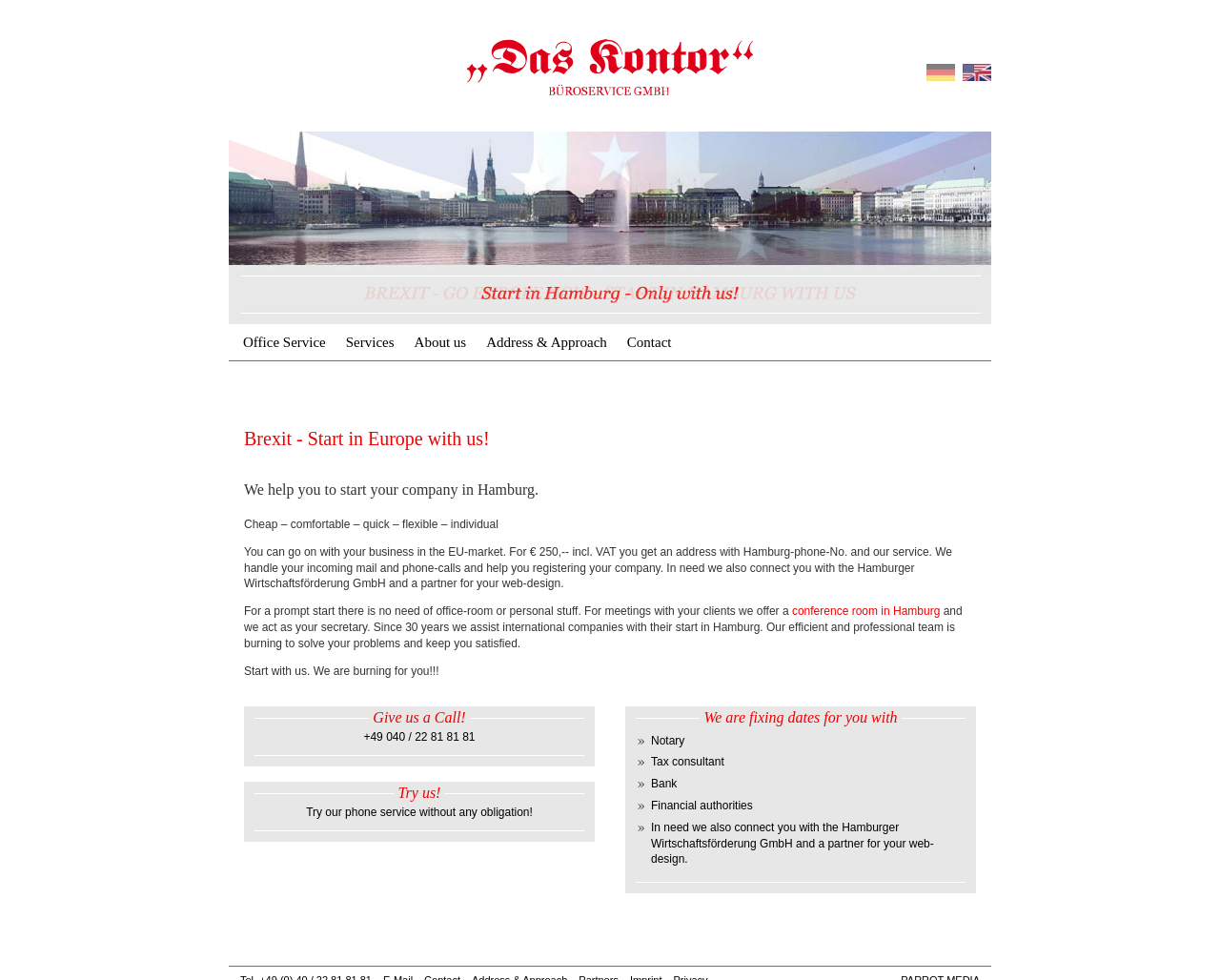Could you please study the image and provide a detailed answer to the question:
What is the purpose of the conference room?

The conference room is available for meetings with clients, as stated in the webpage's content, providing a convenient space for business meetings.